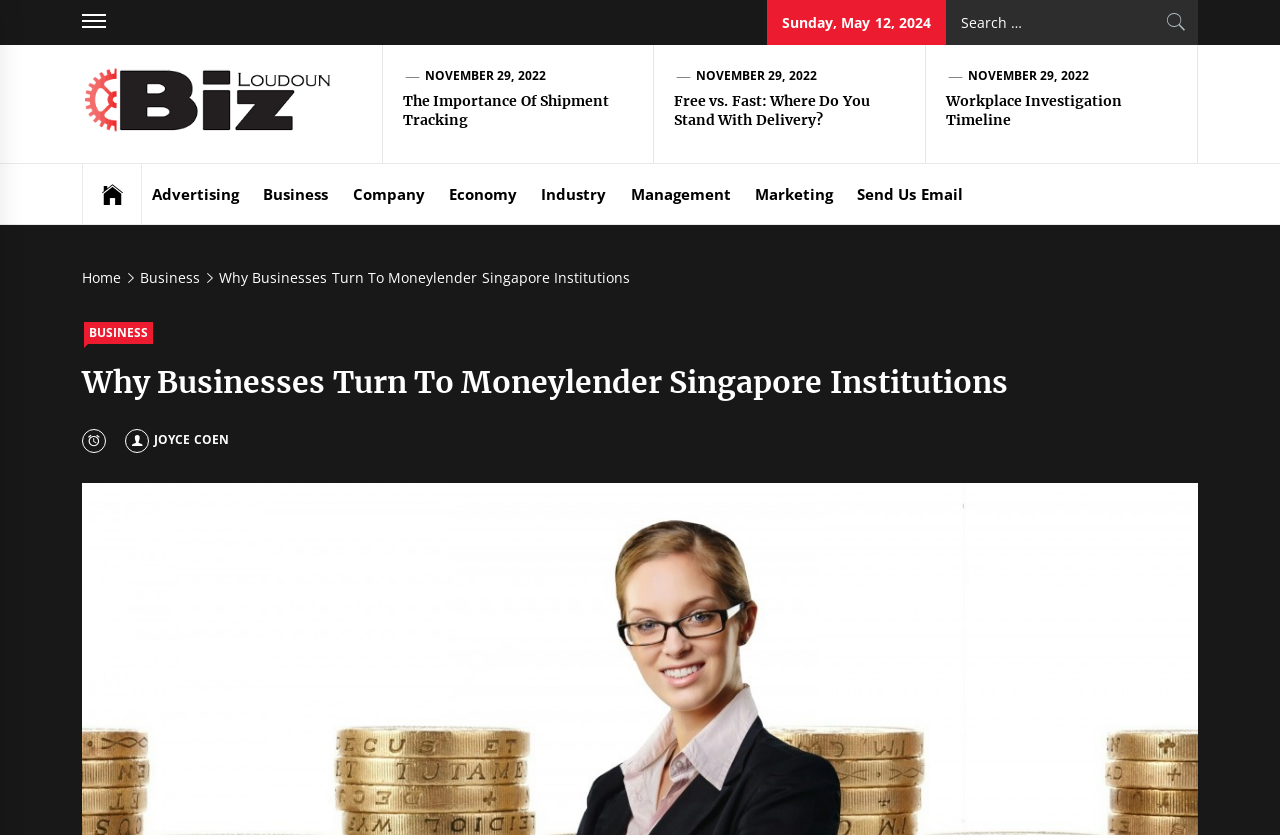Please locate the bounding box coordinates of the region I need to click to follow this instruction: "Search for something".

[0.739, 0.0, 0.936, 0.054]